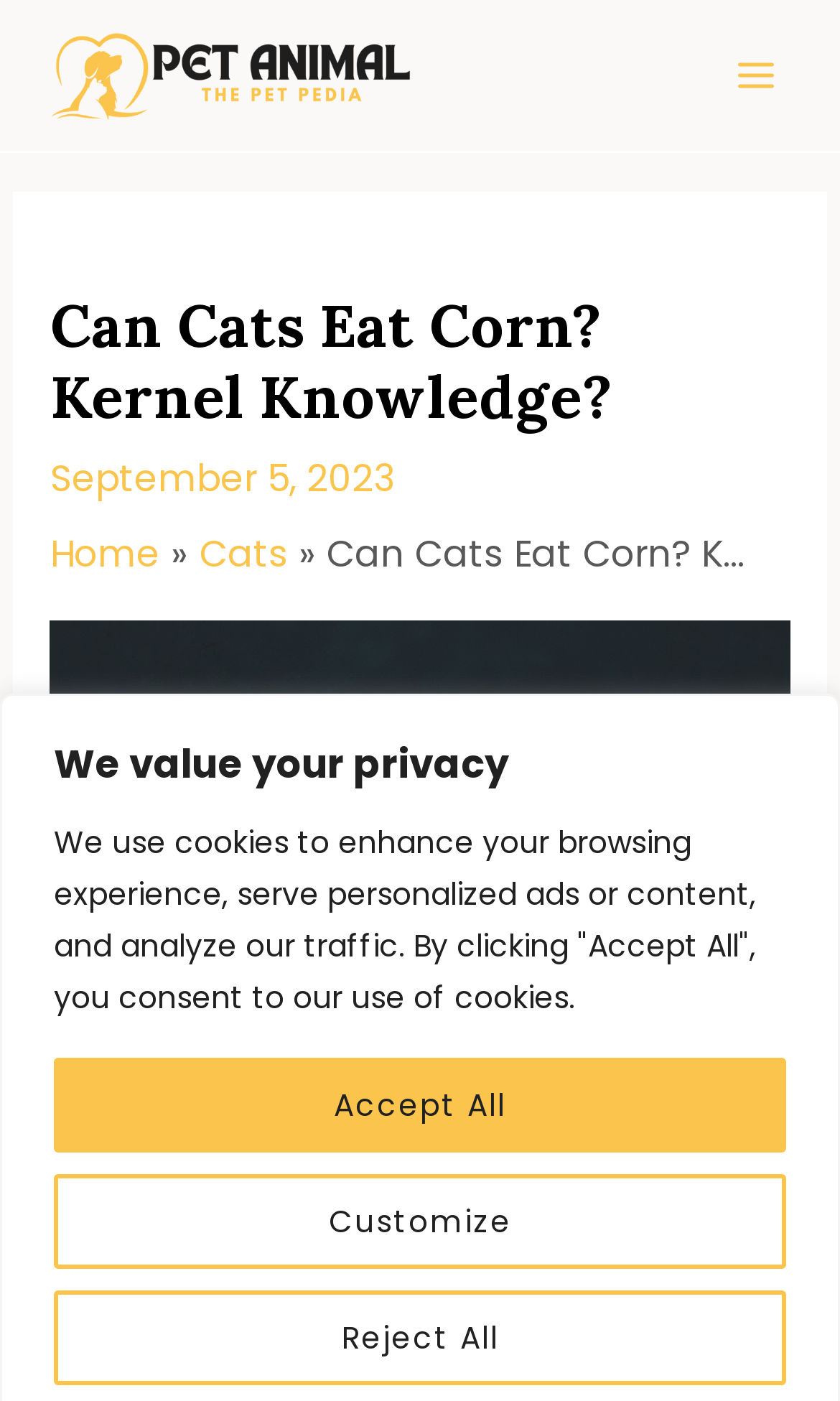Look at the image and give a detailed response to the following question: What is the date of the article?

I found the date of the article by looking at the static text element located at [0.06, 0.323, 0.473, 0.36] which contains the text 'September 5, 2023'.